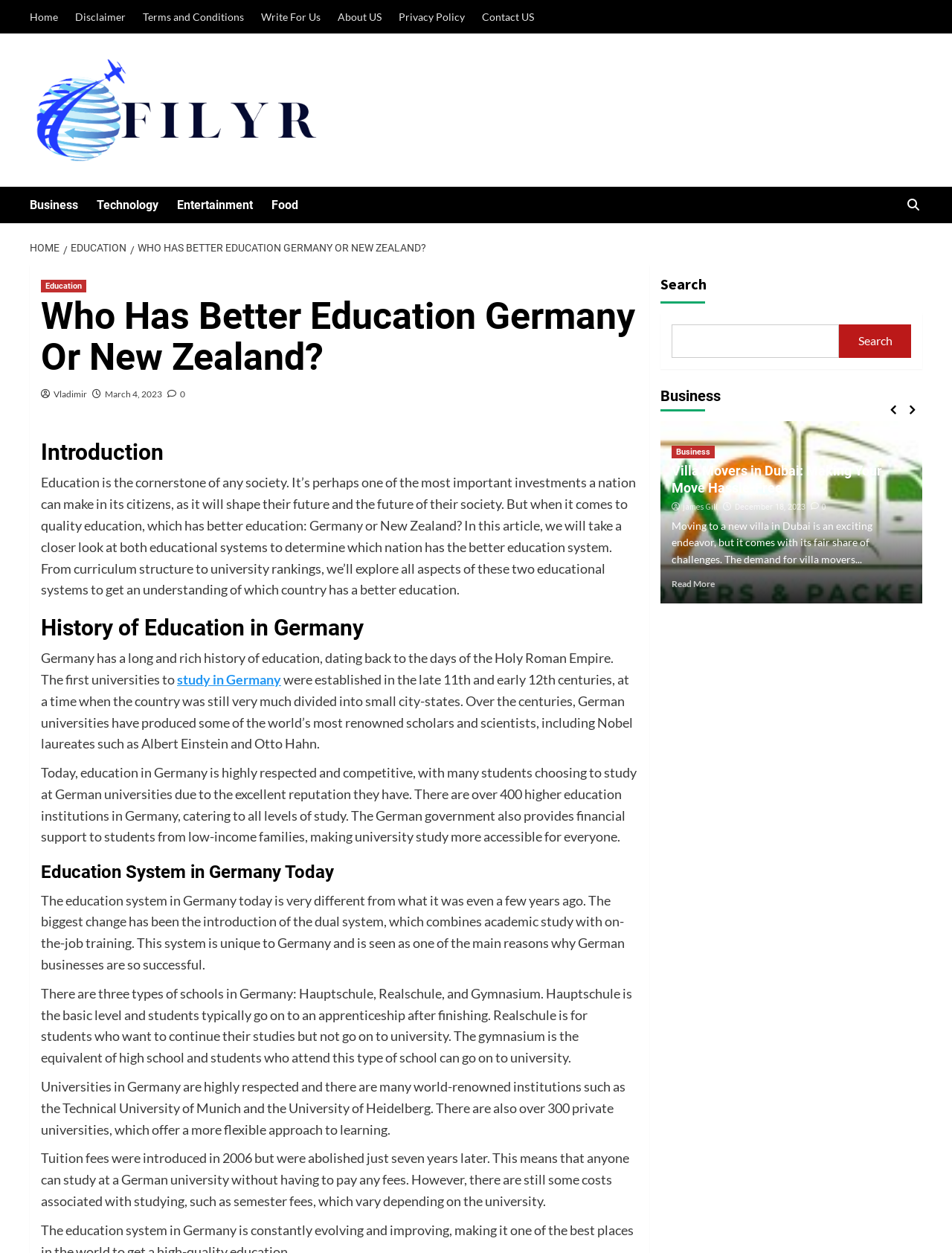Please provide a comprehensive response to the question based on the details in the image: What is the main topic of this article?

The main topic of this article is education, specifically comparing the education systems of Germany and New Zealand.